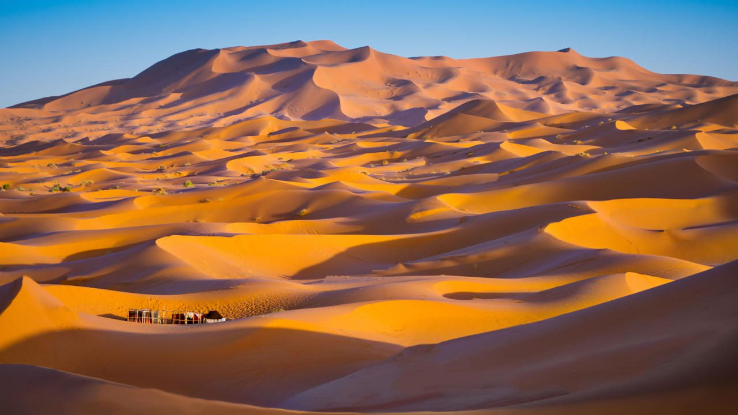What animals are present in the foreground of the image?
Using the visual information, reply with a single word or short phrase.

Camels